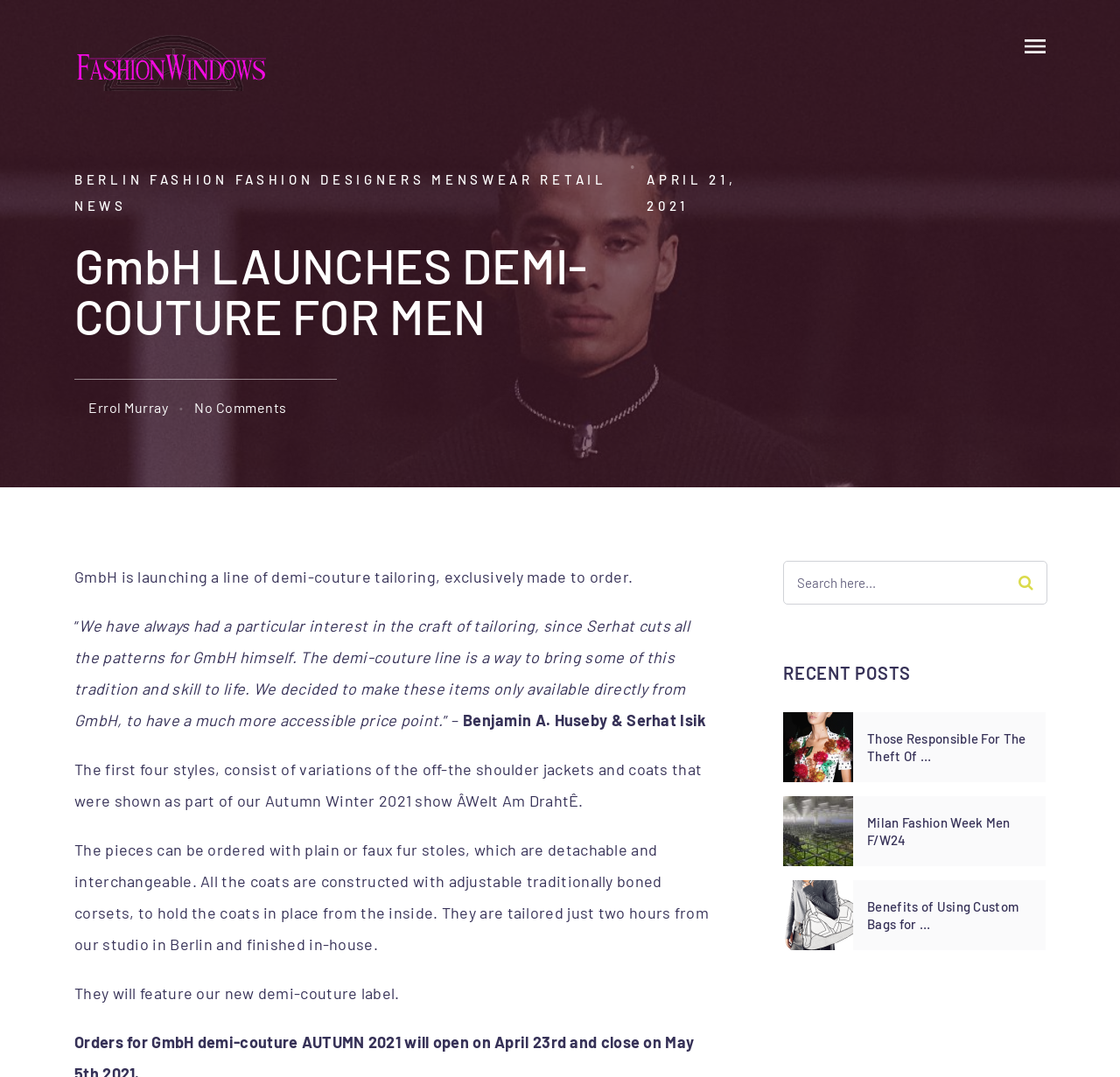Please provide the bounding box coordinates for the element that needs to be clicked to perform the instruction: "Click on the 'Those Responsible For The Theft Of The Balmain Collection Have Been Arrested' image". The coordinates must consist of four float numbers between 0 and 1, formatted as [left, top, right, bottom].

[0.699, 0.661, 0.762, 0.726]